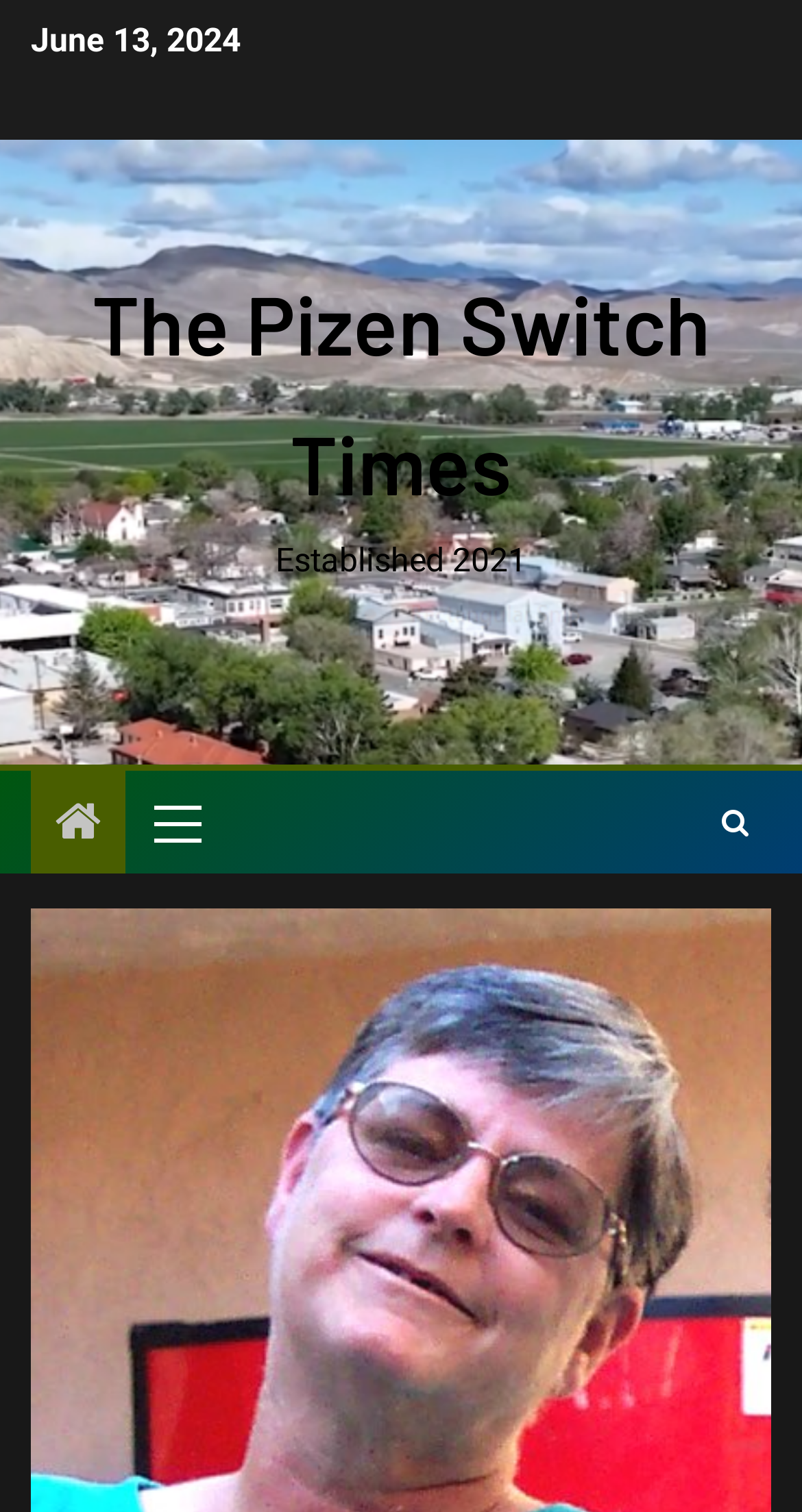Can you find and provide the main heading text of this webpage?

Chere’ Lynn Brown ~1948 to 2022~ Her Hallmark was Kindness, Enduring Love for God…Seeing the Good in all People